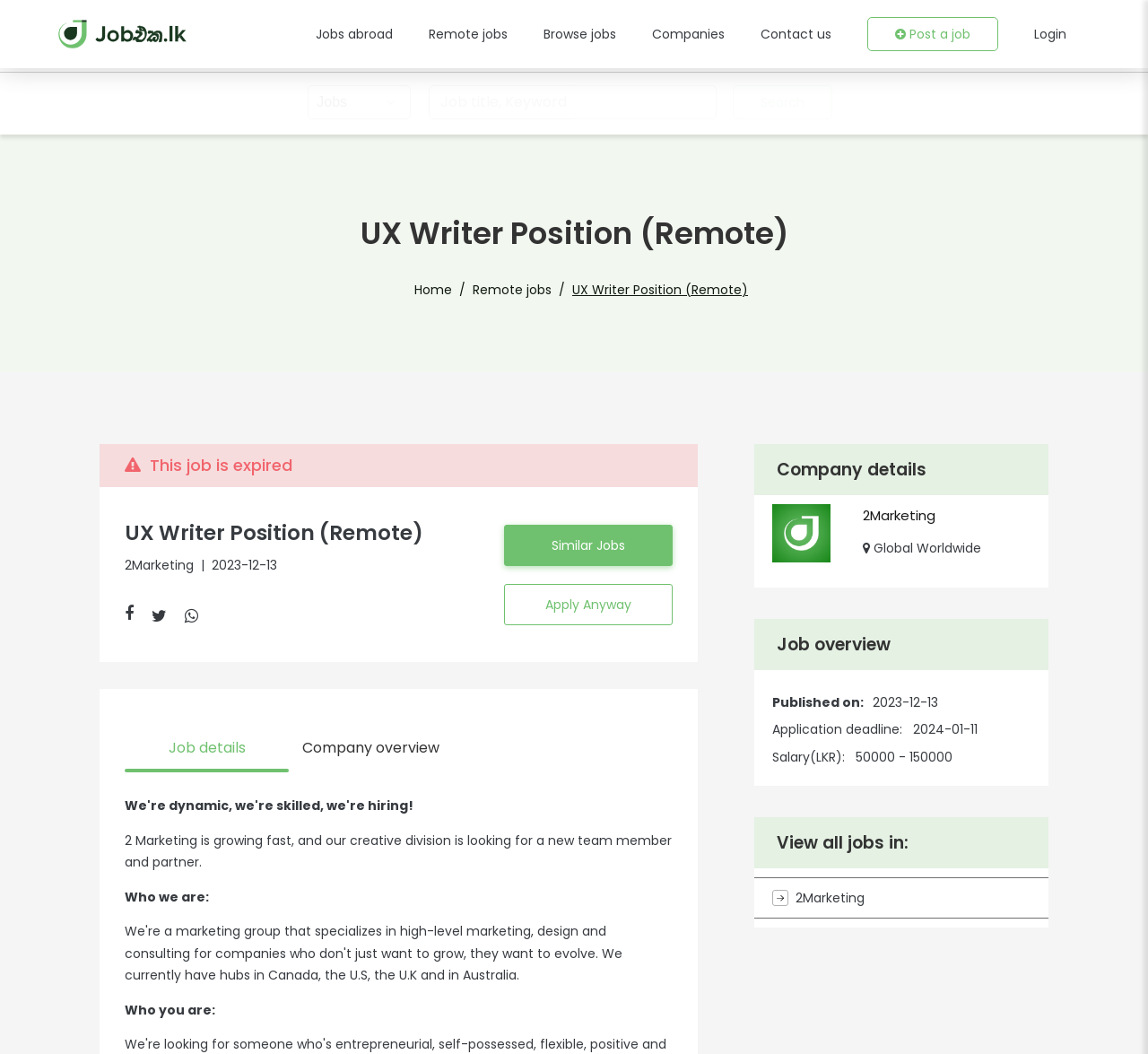Refer to the image and provide an in-depth answer to the question: 
How many tabs are there in the job details section?

I found the number of tabs by looking at the tablist in the job details section, which has two tabs: 'Job details' and 'Company overview'.